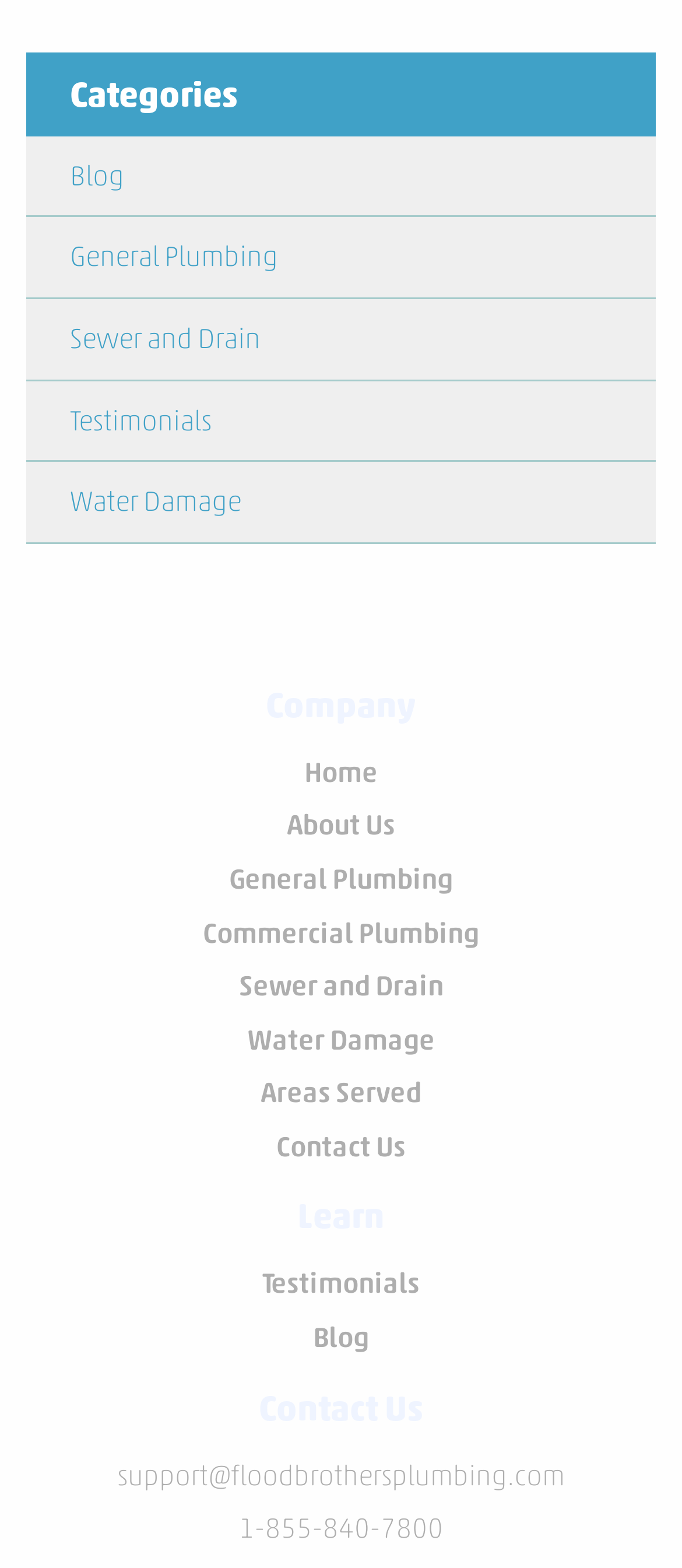Give the bounding box coordinates for the element described as: "Sewer and Drain".

[0.35, 0.618, 0.65, 0.639]